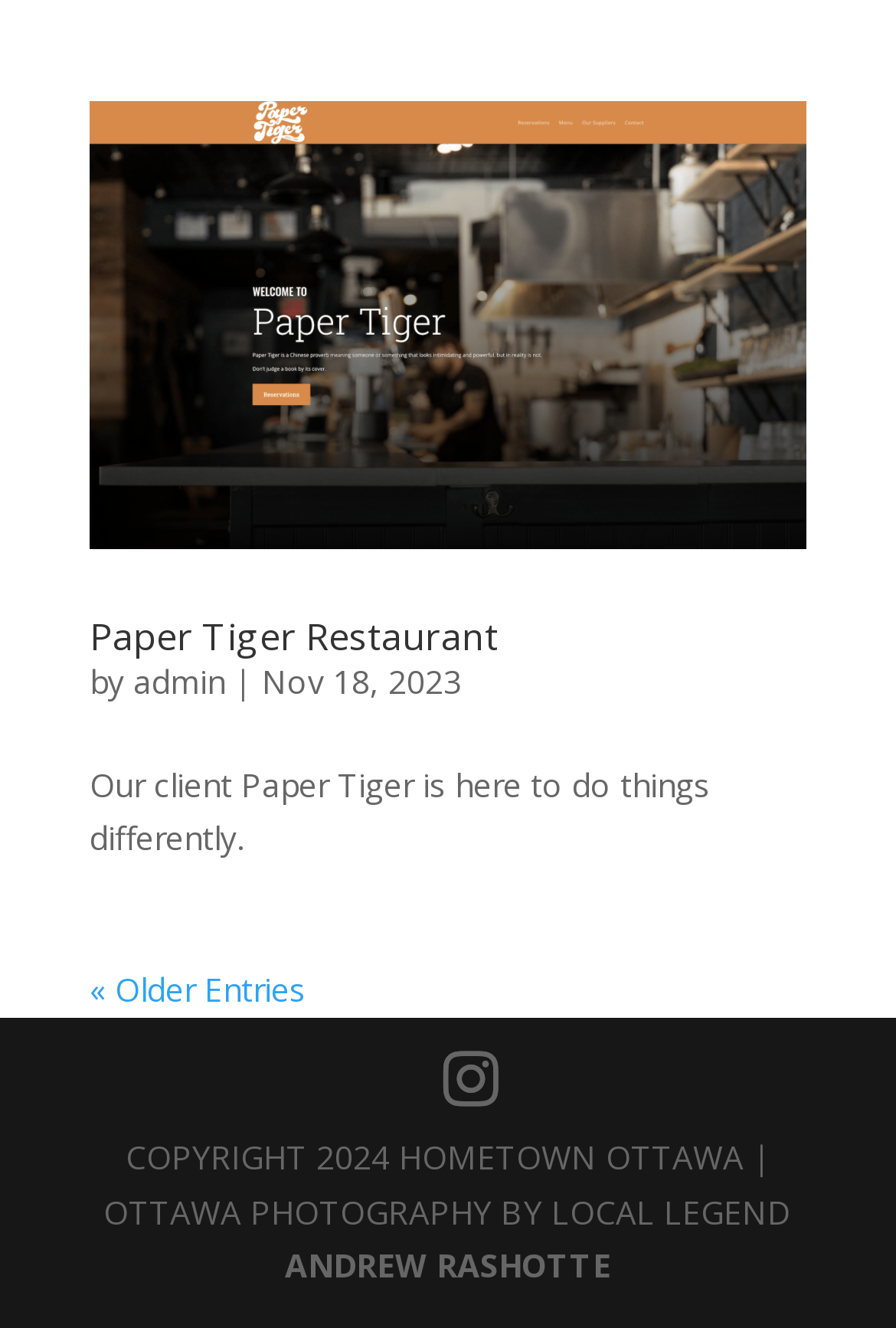What is the date of the article?
Give a one-word or short-phrase answer derived from the screenshot.

Nov 18, 2023